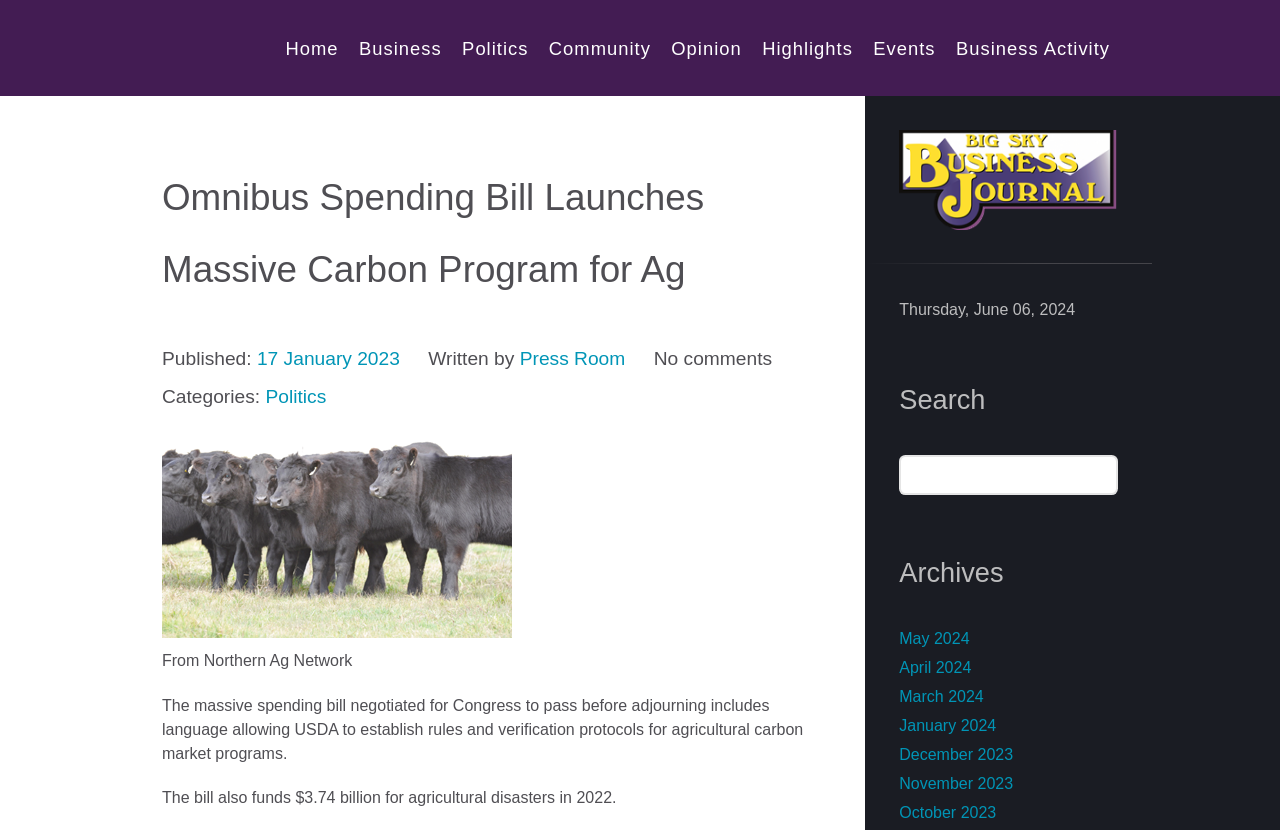Using the description: "May 2024", identify the bounding box of the corresponding UI element in the screenshot.

[0.703, 0.76, 0.757, 0.78]